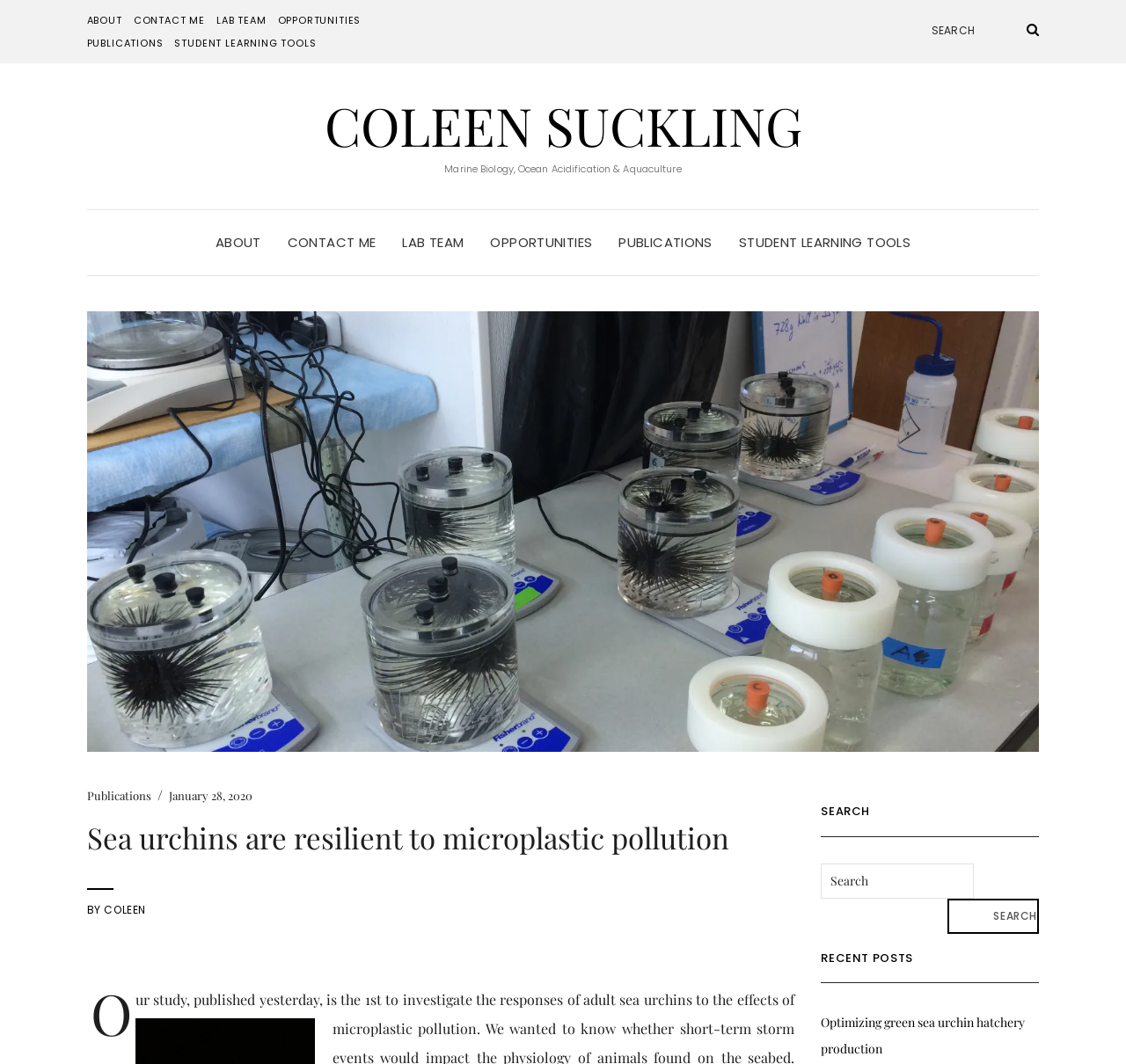Please find and report the bounding box coordinates of the element to click in order to perform the following action: "check recent posts". The coordinates should be expressed as four float numbers between 0 and 1, in the format [left, top, right, bottom].

[0.729, 0.894, 0.923, 0.924]